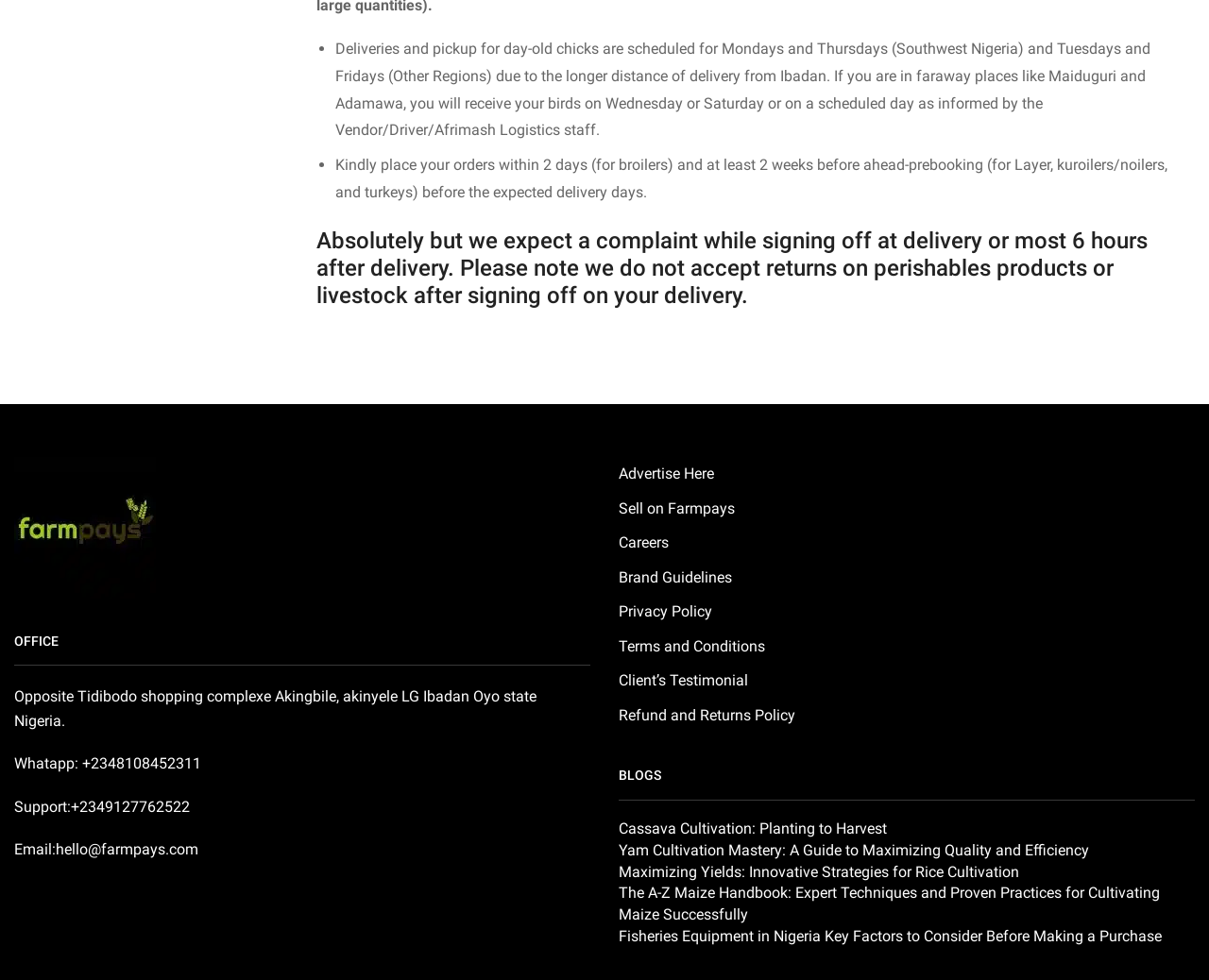Answer this question in one word or a short phrase: What is the contact number for support?

+2349127762522